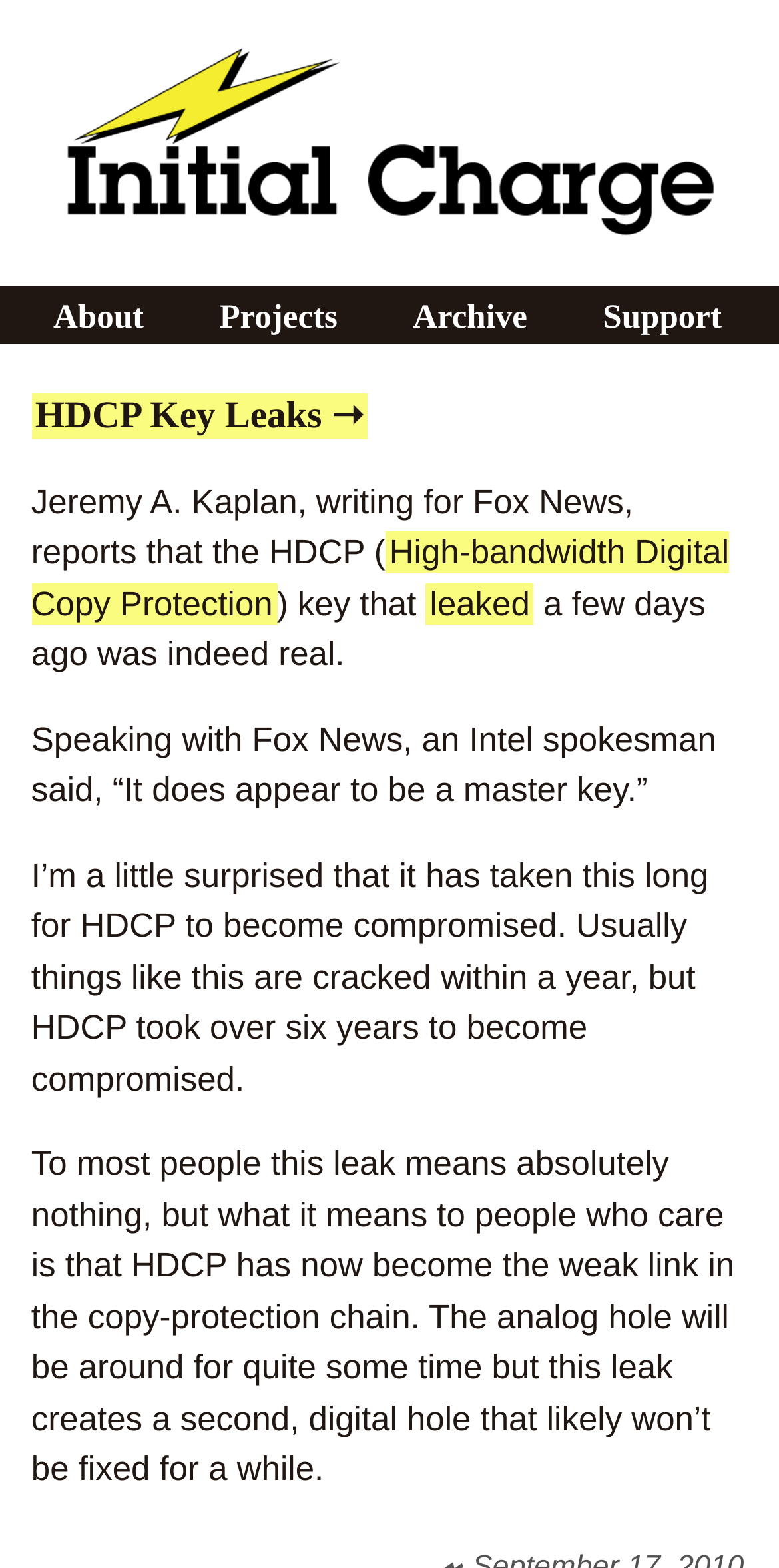Describe all the visual and textual components of the webpage comprehensively.

The webpage appears to be an article or blog post discussing the leak of the HDCP (High-bandwidth Digital Copy Protection) key. At the top, there is a header section with five links: "Initial Charge", "About", "Projects", "Archive", and "Support", which are positioned horizontally across the top of the page.

Below the header section, there is a large heading that reads "HDCP Key Leaks" with an arrow symbol, which takes up most of the width of the page. Underneath the heading, there is a paragraph of text that reports on the leak of the HDCP key, citing Jeremy A. Kaplan's article on Fox News. The text is divided into several sections, with links to related terms such as "High-bandwidth Digital Copy Protection" and "leaked".

The article continues with quotes from an Intel spokesman and the author's own commentary on the significance of the leak. The text is arranged in a single column, with no images or other multimedia elements aside from the "Initial Charge" image at the top, which is likely a logo or icon.

Overall, the webpage appears to be a straightforward article or blog post discussing a specific topic in the technology industry.